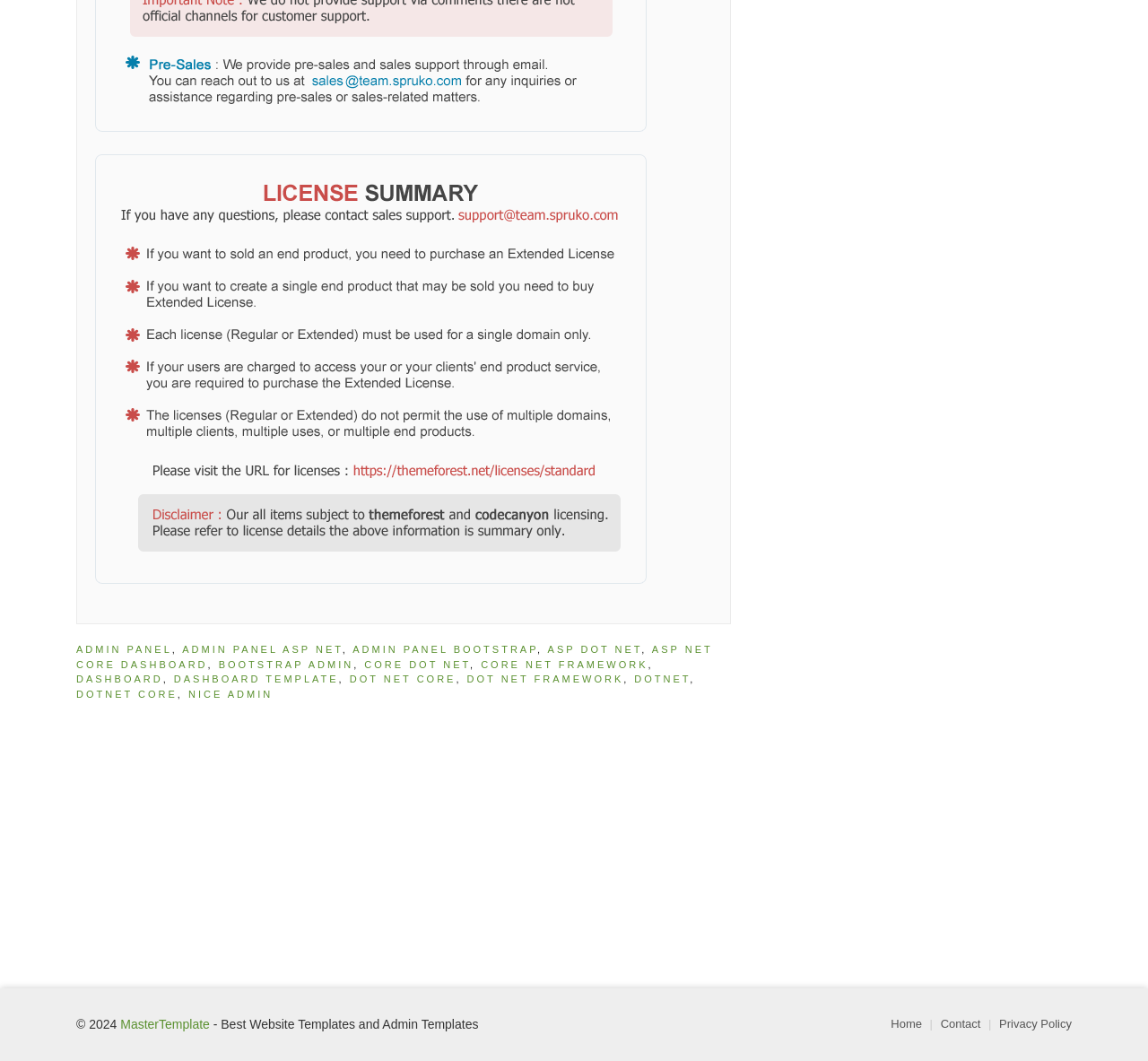Provide the bounding box coordinates for the area that should be clicked to complete the instruction: "go to licenses details".

[0.083, 0.34, 0.563, 0.354]